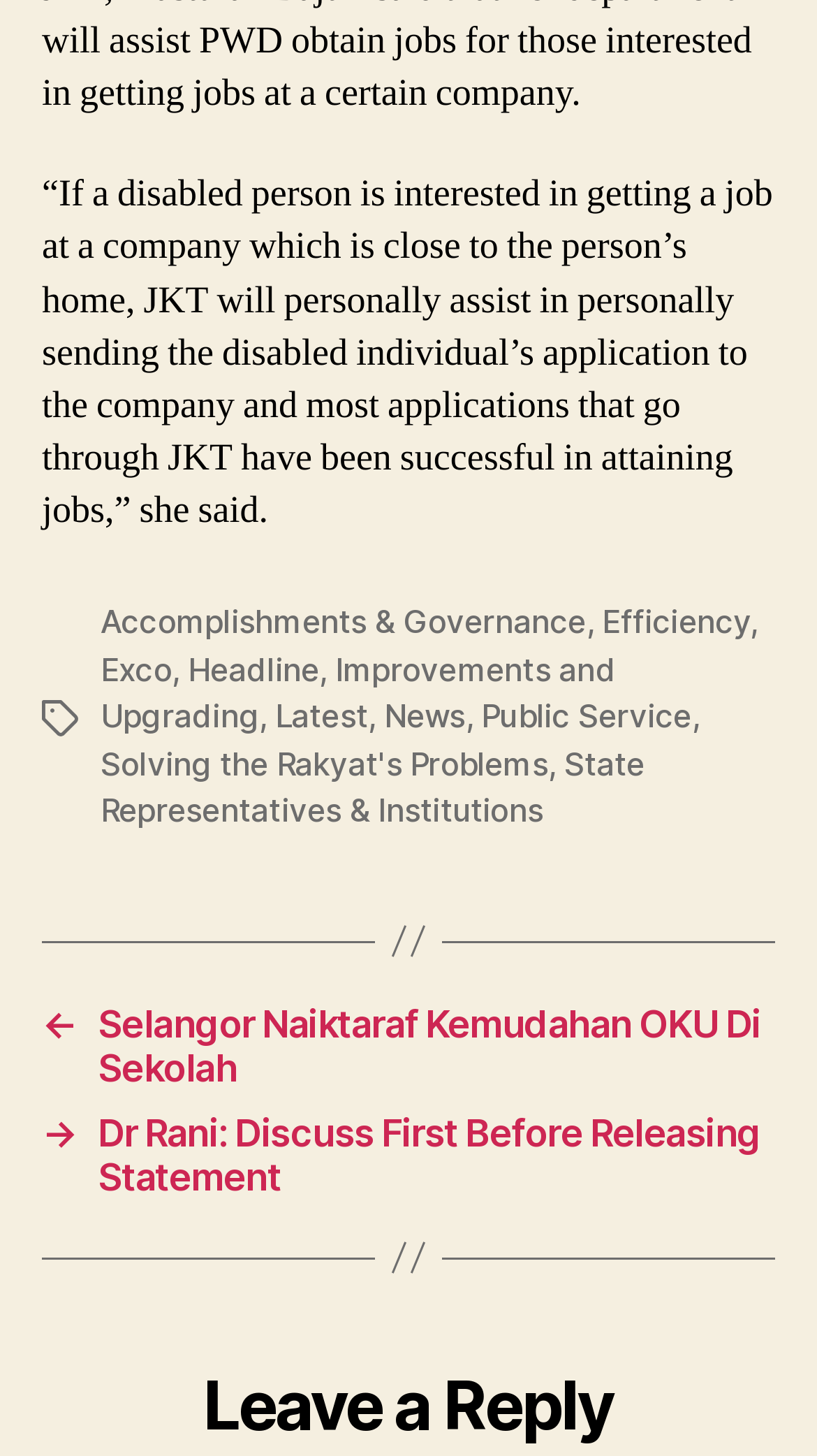Could you locate the bounding box coordinates for the section that should be clicked to accomplish this task: "Leave a reply".

[0.051, 0.937, 0.949, 0.995]